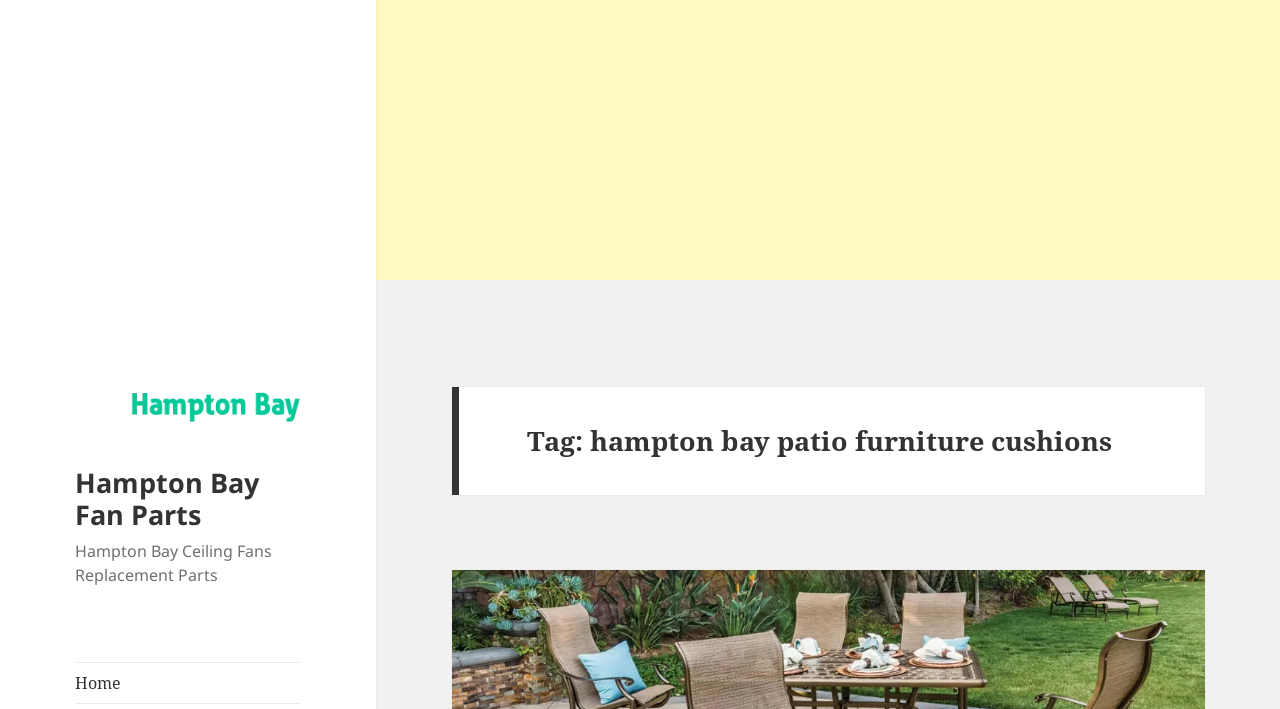What type of content is available on this webpage?
Based on the image, answer the question with a single word or brief phrase.

Replacement parts